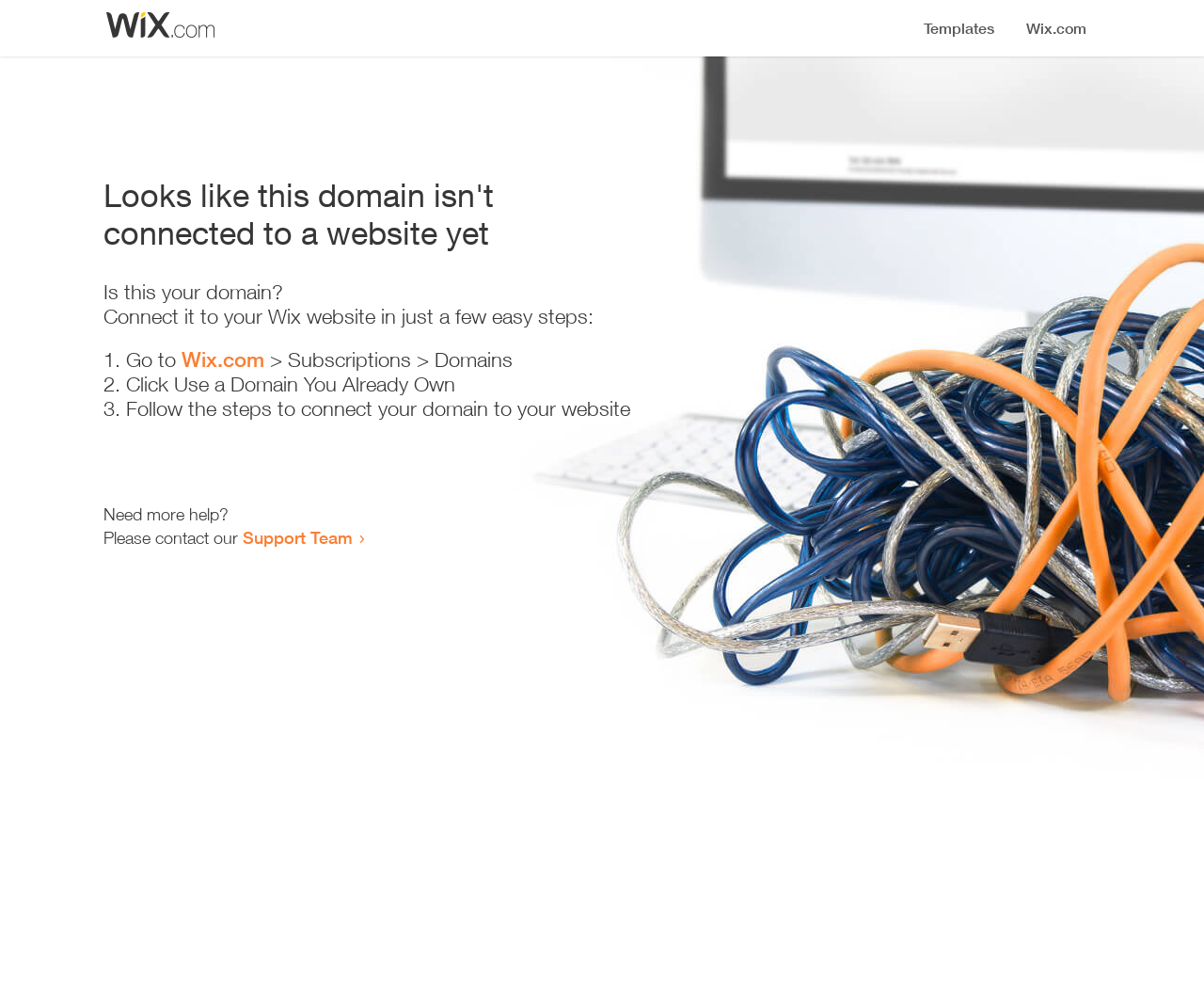How many steps are required to connect the domain?
Please answer the question with as much detail as possible using the screenshot.

The webpage provides a list of steps to connect the domain, and there are three list markers ('1.', '2.', '3.') indicating that three steps are required.